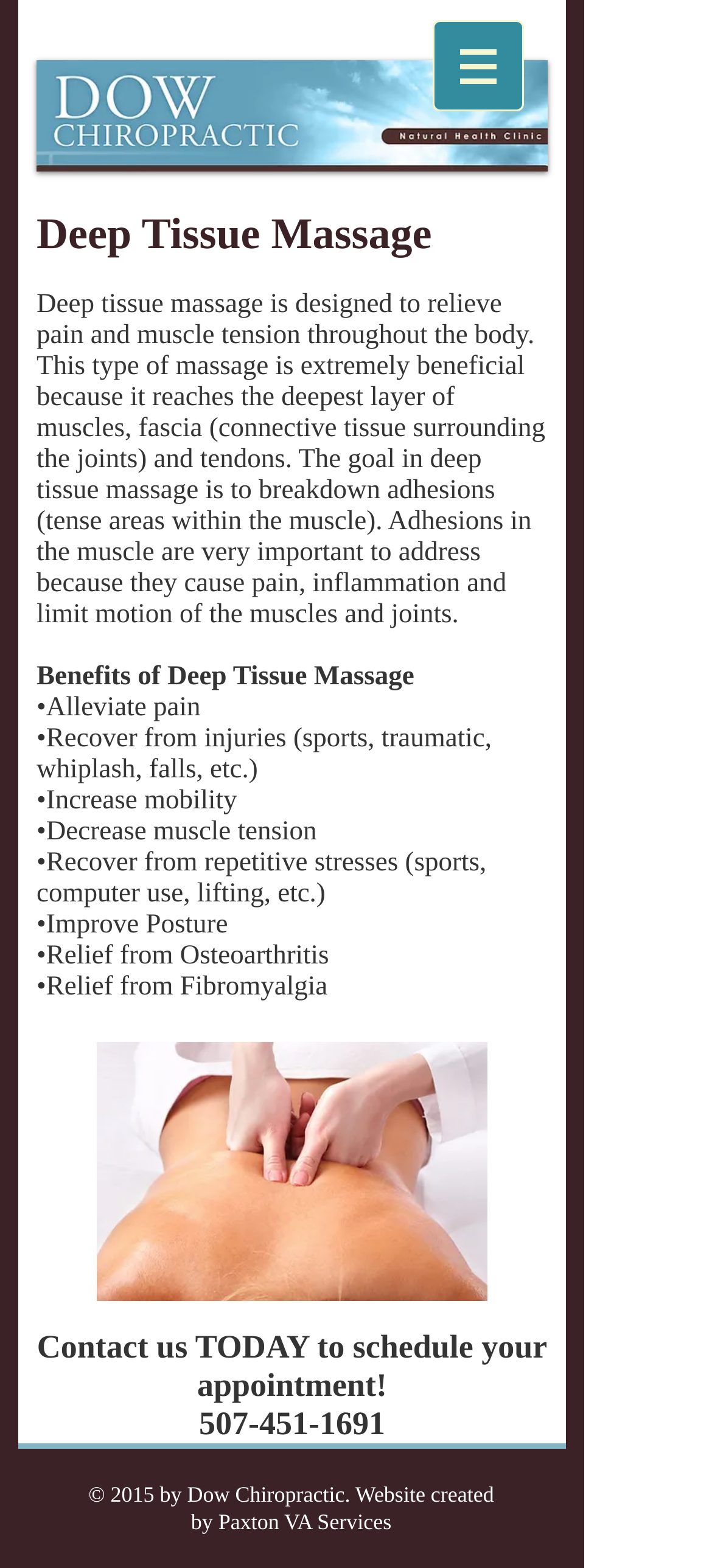Explain the webpage's design and content in an elaborate manner.

The webpage is about Deep Tissue Massage, with a navigation menu at the top right corner, indicated by a button with a popup menu. Below the navigation menu, there is a main section that occupies most of the page. 

At the top of the main section, there is a heading that reads "Deep Tissue Massage". Below the heading, there is a brief introduction to deep tissue massage, explaining its benefits and how it works. 

Following the introduction, there is a section that lists the benefits of deep tissue massage, including alleviating pain, recovering from injuries, increasing mobility, and more. Each benefit is listed in a bullet point format.

At the bottom of the main section, there is a call-to-action, encouraging visitors to contact the business to schedule an appointment. The contact information, including a phone number, is provided below the call-to-action.

Finally, at the very bottom of the page, there is a copyright notice that reads "© 2015 by Dow Chiropractic. Website created by Paxton VA Services".